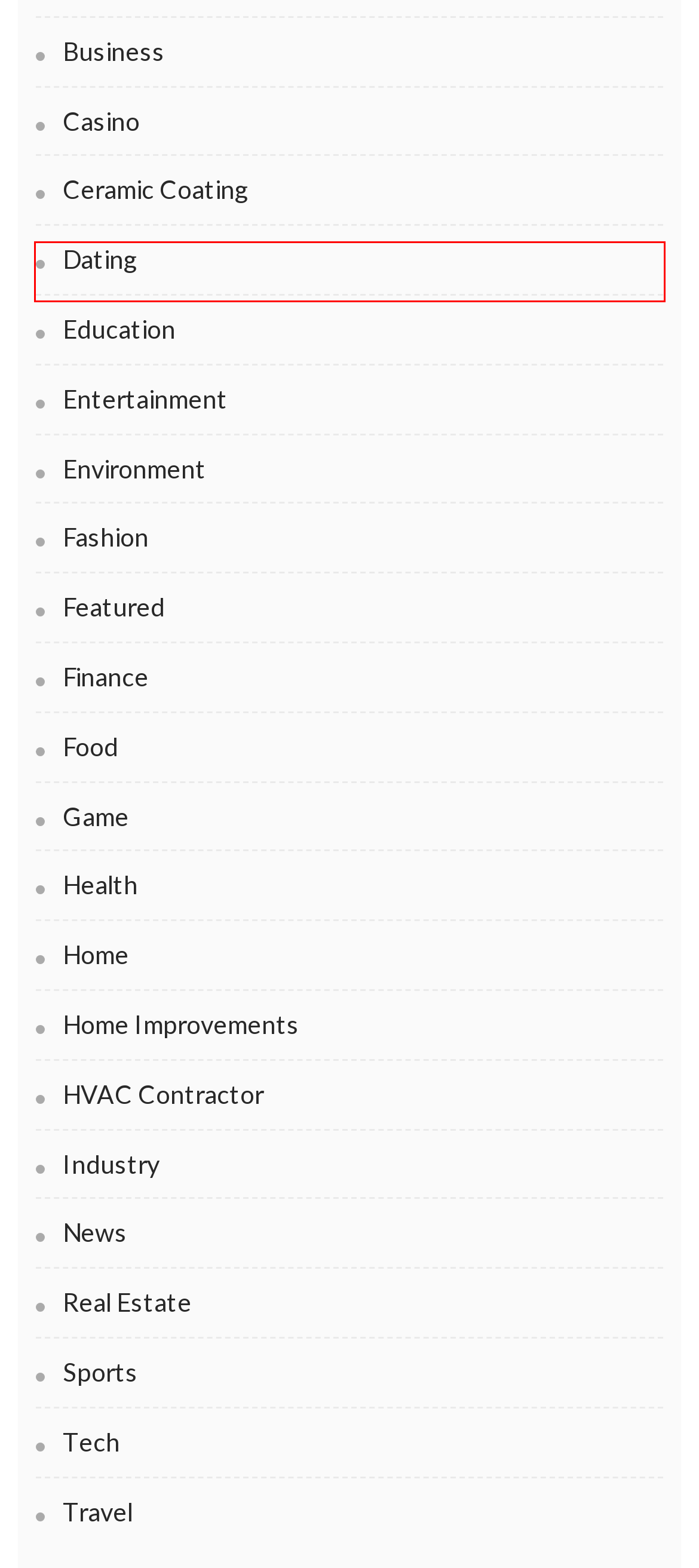A screenshot of a webpage is given, featuring a red bounding box around a UI element. Please choose the webpage description that best aligns with the new webpage after clicking the element in the bounding box. These are the descriptions:
A. Dating Archives - News ENU
B. Business Archives - News ENU
C. Casino Archives - News ENU
D. Food Archives - News ENU
E. Entertainment Archives - News ENU
F. Education Archives - News ENU
G. Home Improvements Archives - News ENU
H. Real Estate Archives - News ENU

A